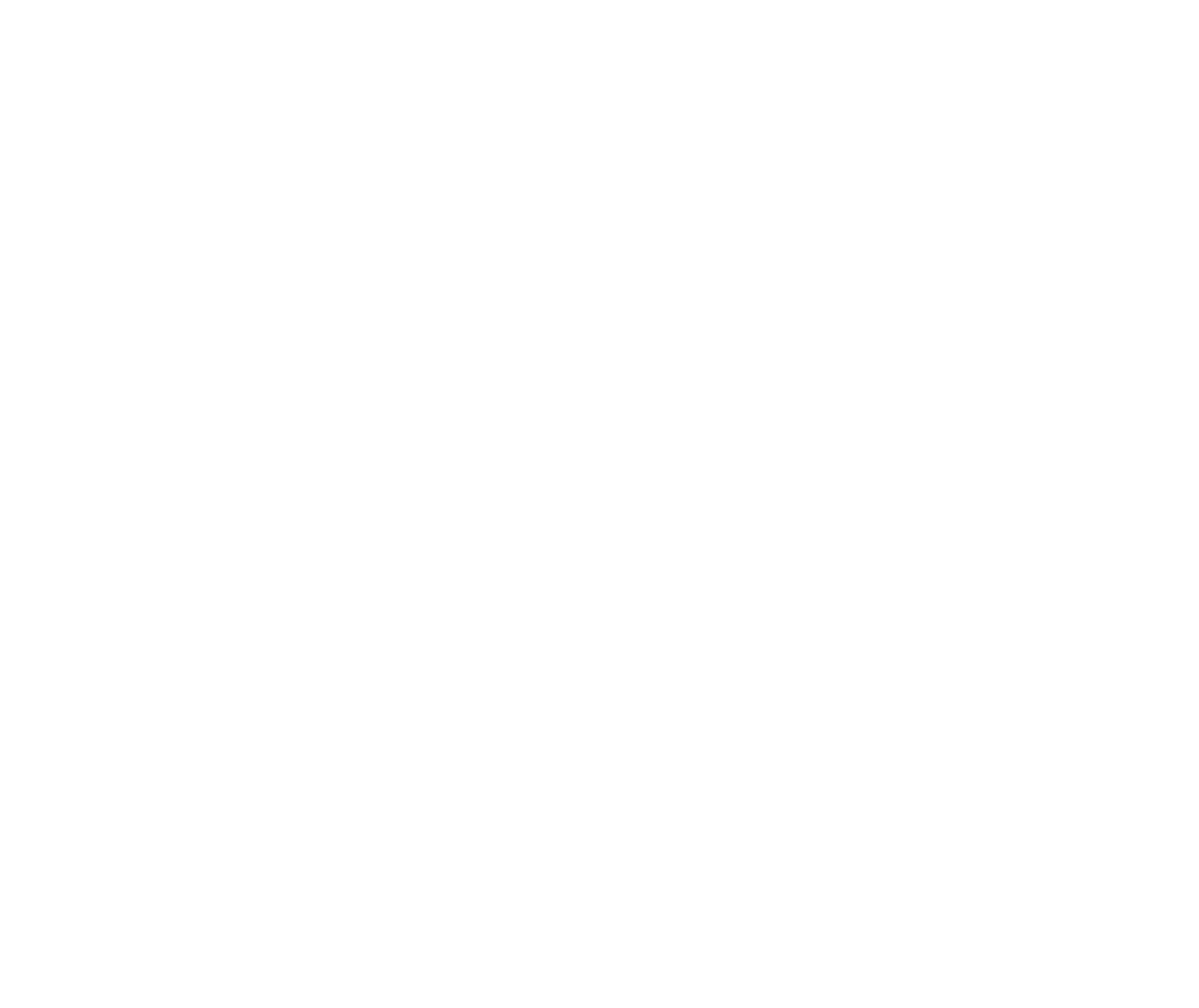Find the bounding box coordinates of the clickable area that will achieve the following instruction: "Install EasySignage Player on Vestel Digital Signage Screens".

[0.059, 0.364, 0.355, 0.395]